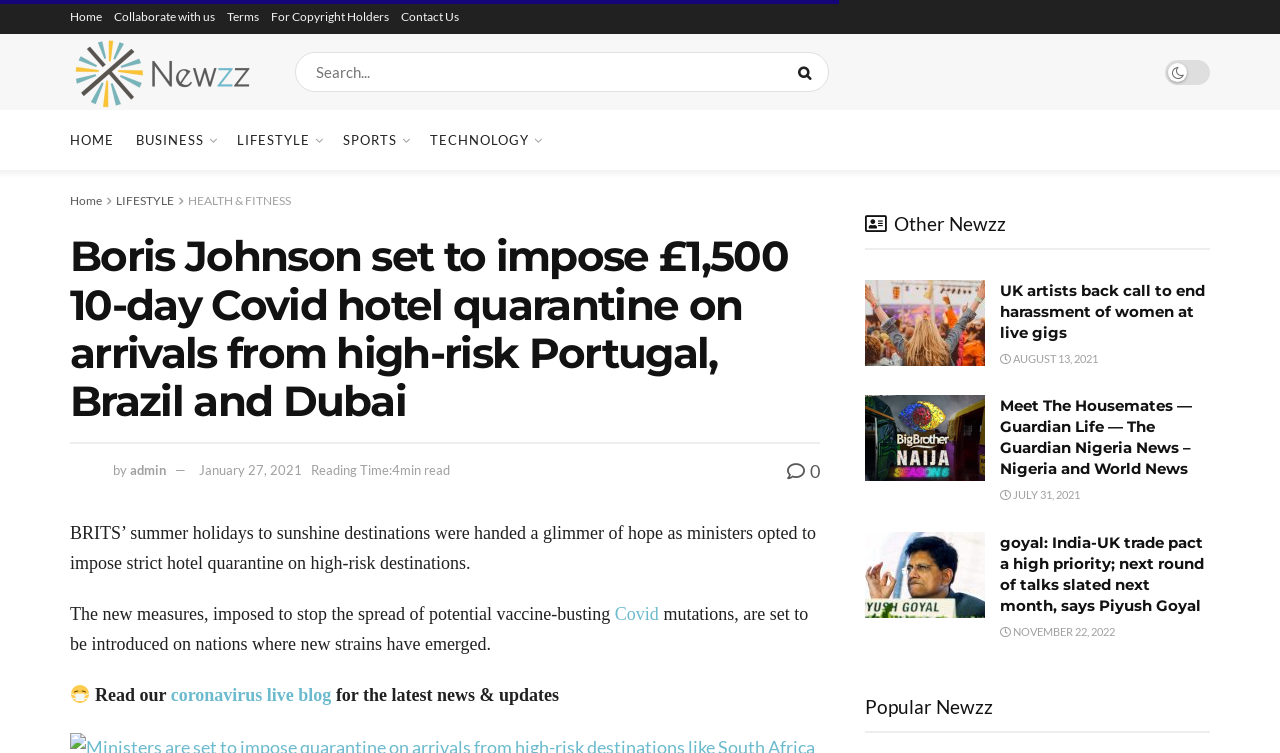Can you identify and provide the main heading of the webpage?

Boris Johnson set to impose £1,500 10-day Covid hotel quarantine on arrivals from high-risk Portugal, Brazil and Dubai